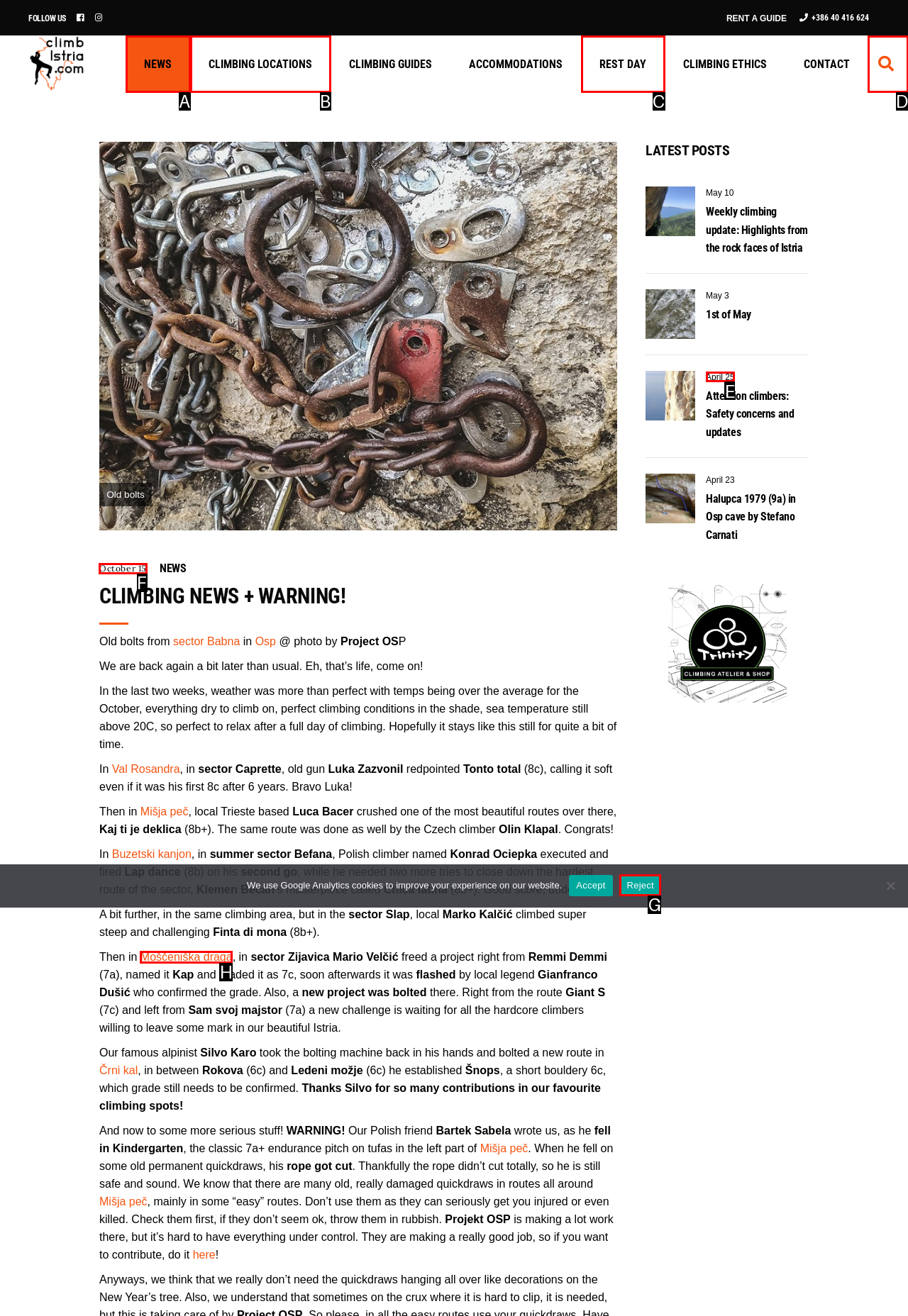Given the instruction: Click on October 15, which HTML element should you click on?
Answer with the letter that corresponds to the correct option from the choices available.

F